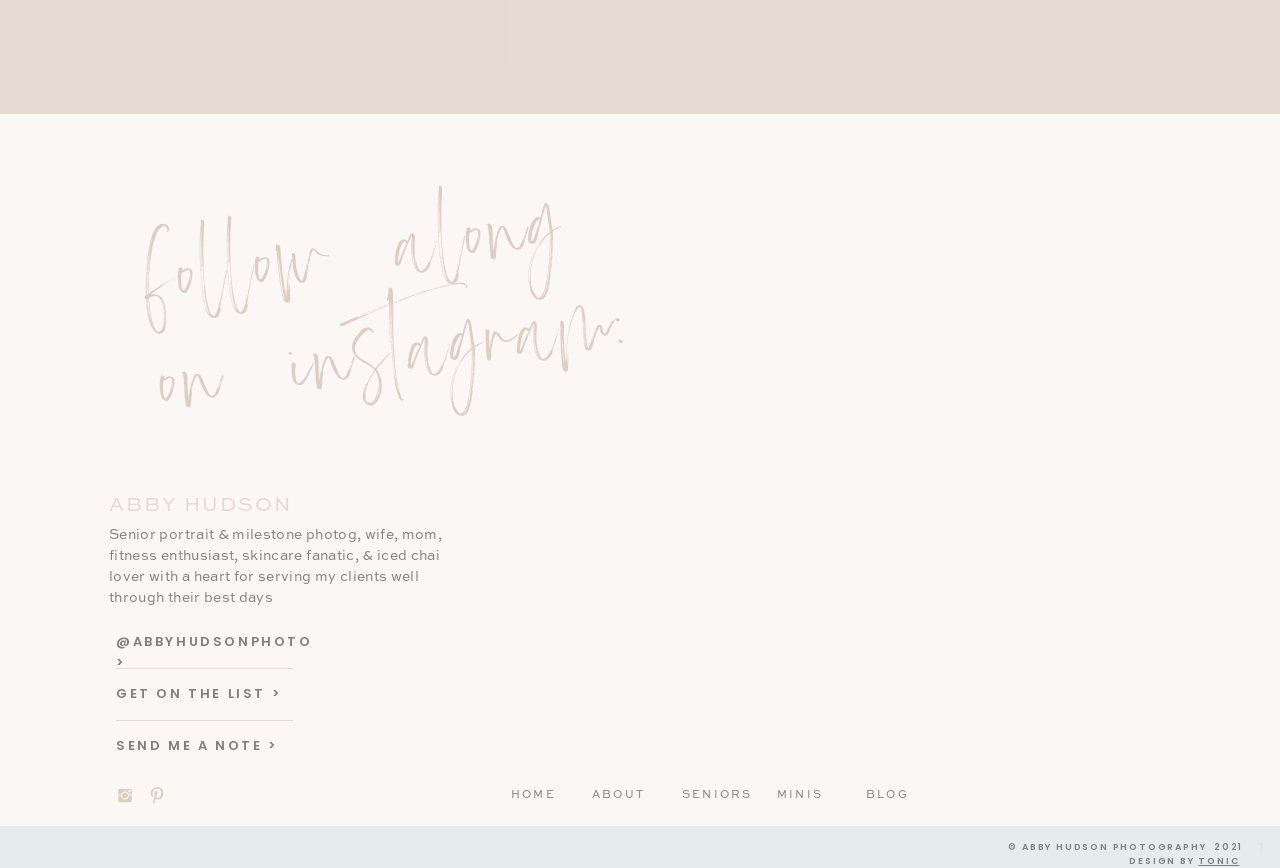Determine the bounding box coordinates of the region to click in order to accomplish the following instruction: "Get on the email list". Provide the coordinates as four float numbers between 0 and 1, specifically [left, top, right, bottom].

[0.091, 0.788, 0.249, 0.811]